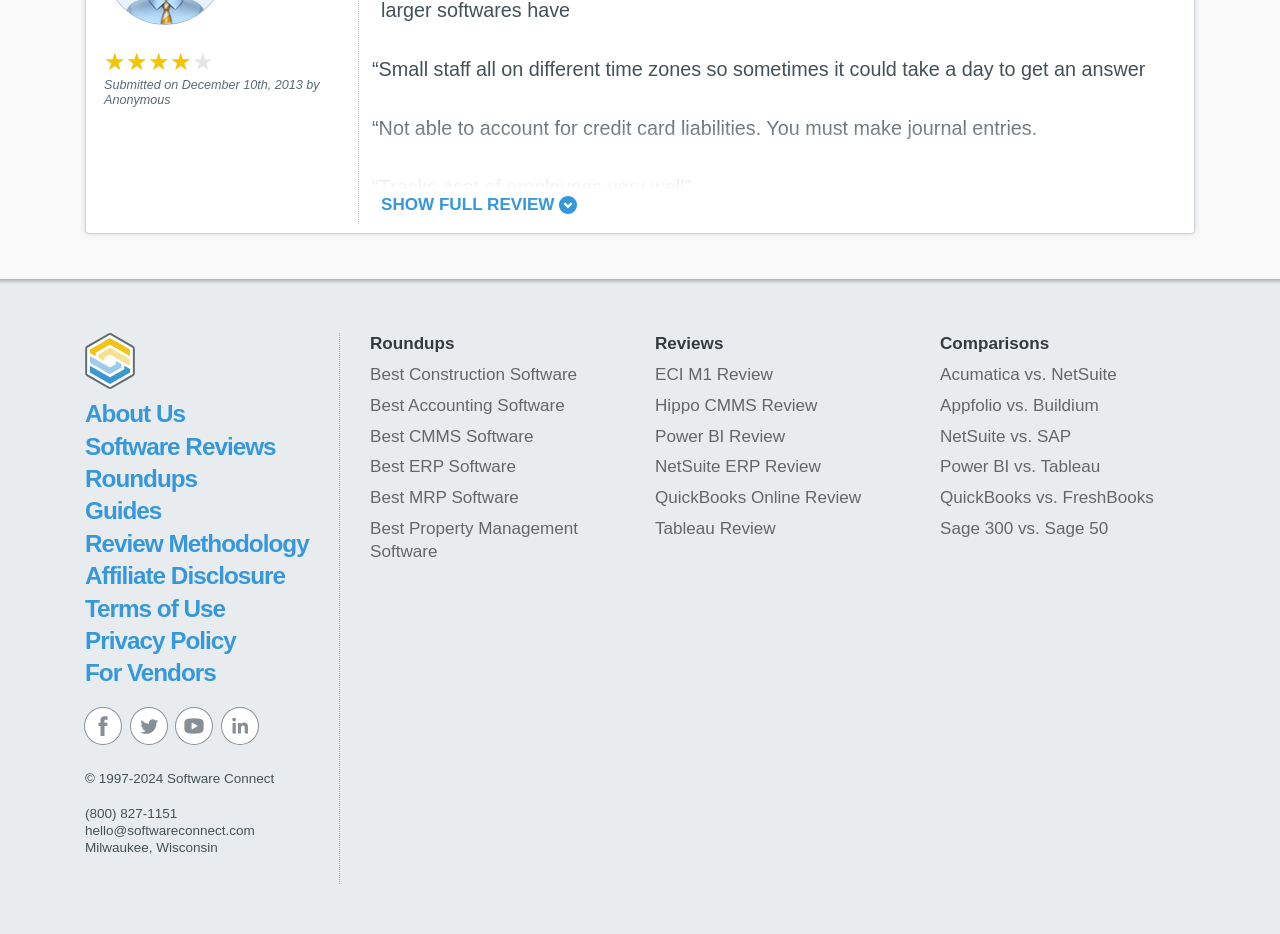Locate the bounding box coordinates of the clickable region necessary to complete the following instruction: "Contact via 'hello@softwareconnect.com'". Provide the coordinates in the format of four float numbers between 0 and 1, i.e., [left, top, right, bottom].

[0.066, 0.881, 0.199, 0.897]